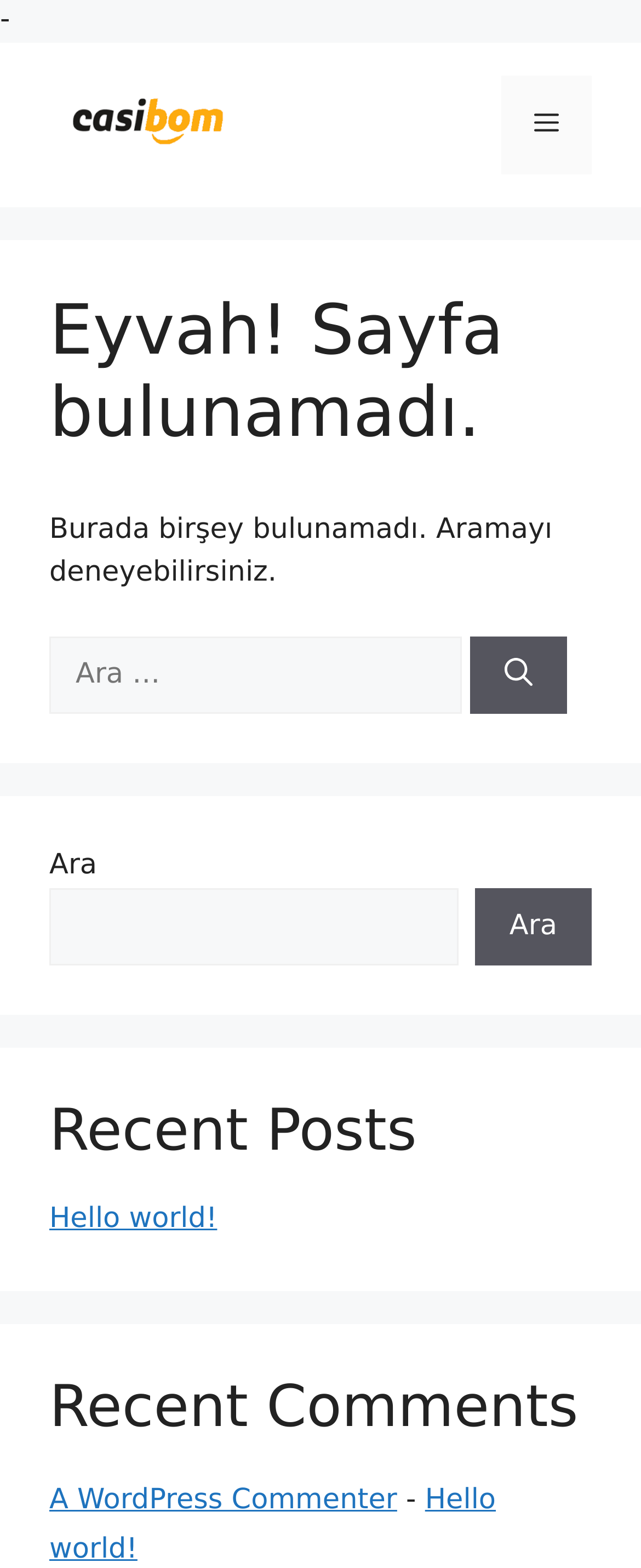How many search boxes are there on the page?
Using the information from the image, answer the question thoroughly.

There are two search boxes on the page, one in the main section and another in the complementary section. Both search boxes have a similar layout and functionality, suggesting that they serve the same purpose.